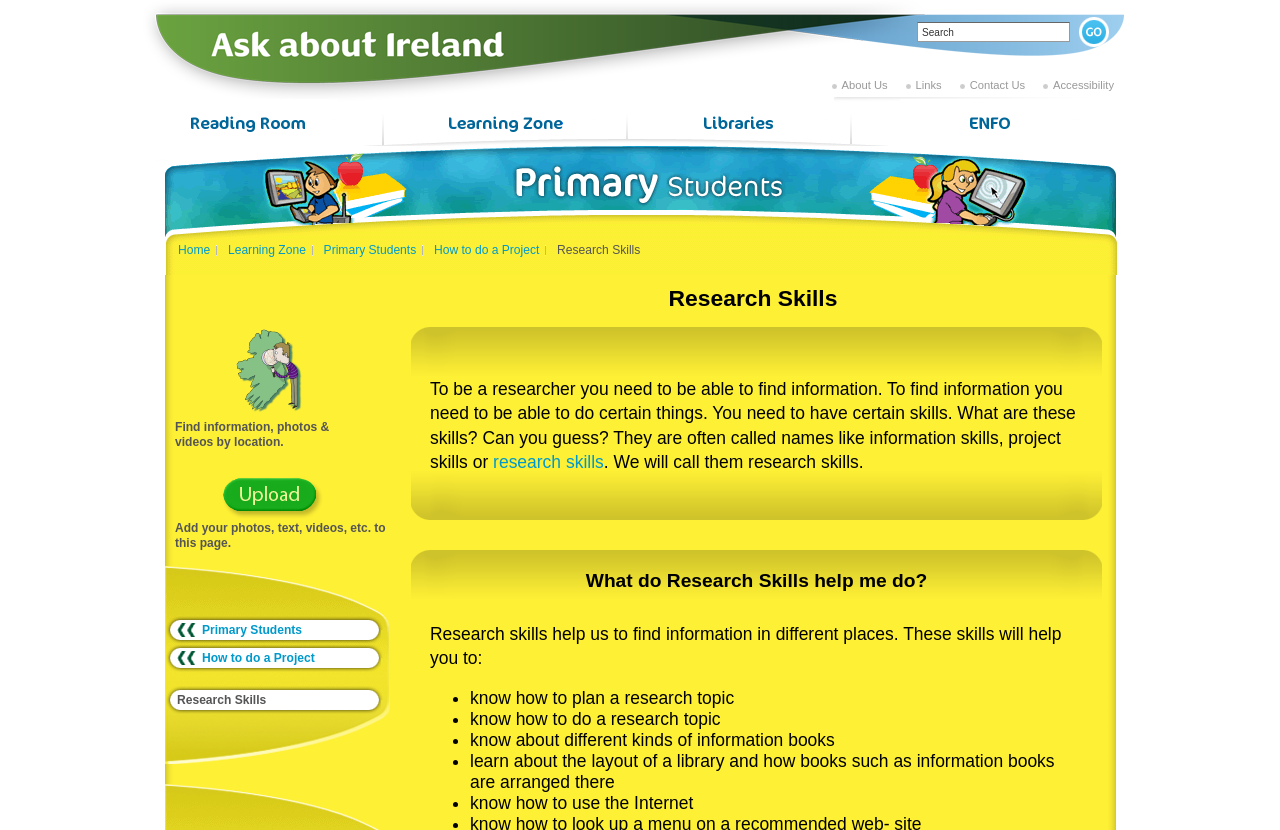What is the purpose of research skills?
Observe the image and answer the question with a one-word or short phrase response.

To find information